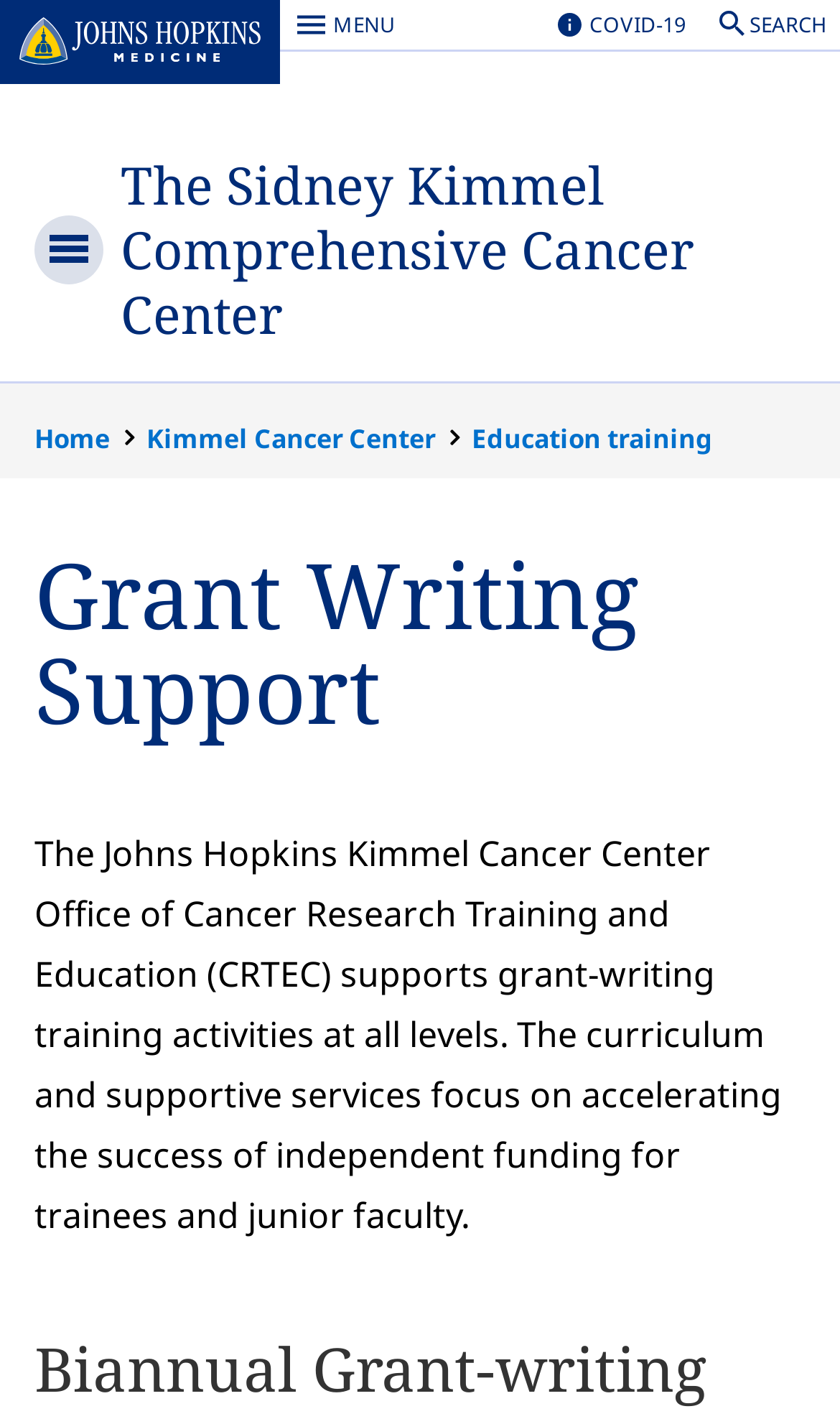Please provide the bounding box coordinates in the format (top-left x, top-left y, bottom-right x, bottom-right y). Remember, all values are floating point numbers between 0 and 1. What is the bounding box coordinate of the region described as: Search

[0.851, 0.0, 1.0, 0.035]